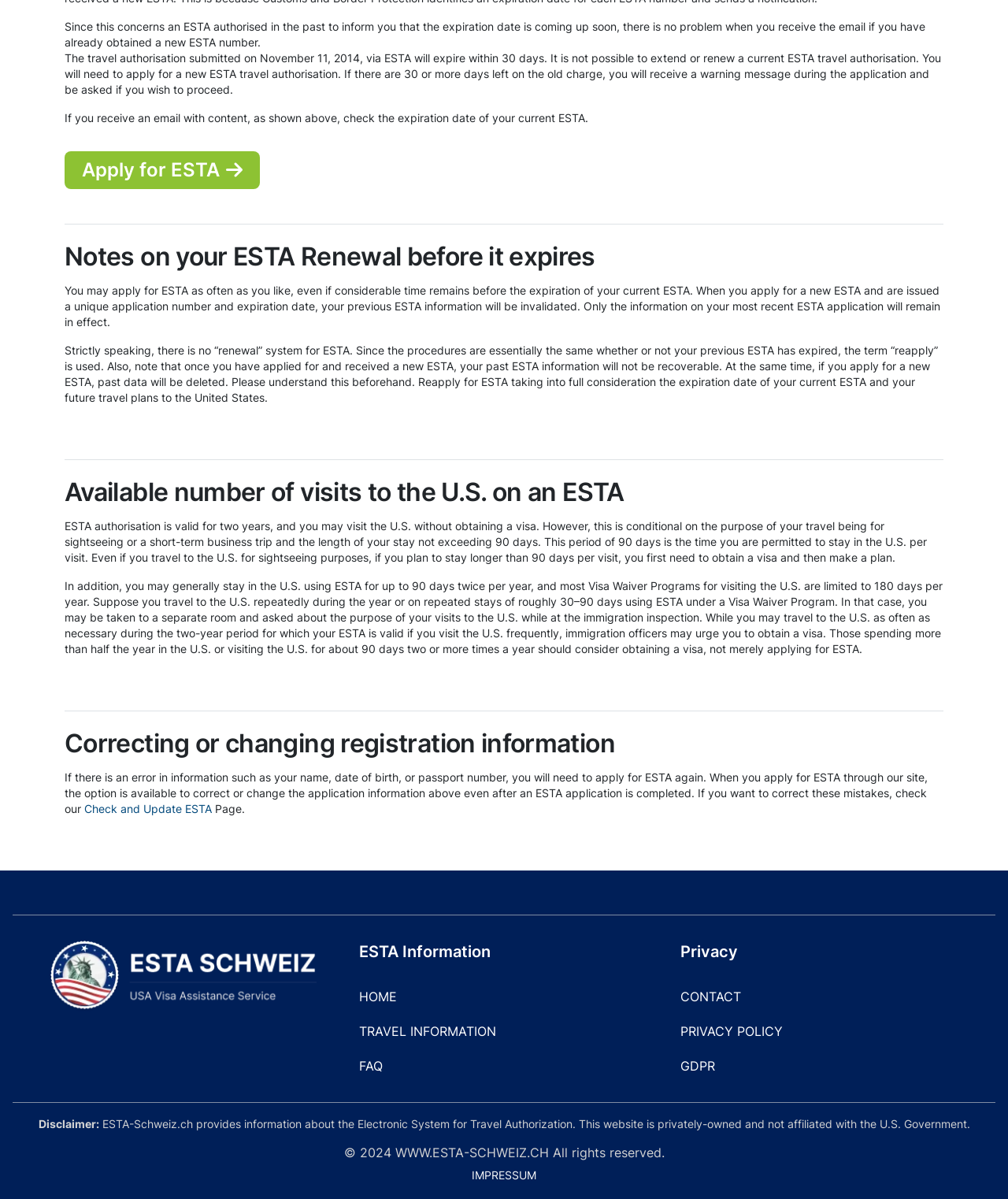Please identify the bounding box coordinates of the region to click in order to complete the task: "Check and Update ESTA". The coordinates must be four float numbers between 0 and 1, specified as [left, top, right, bottom].

[0.084, 0.669, 0.21, 0.68]